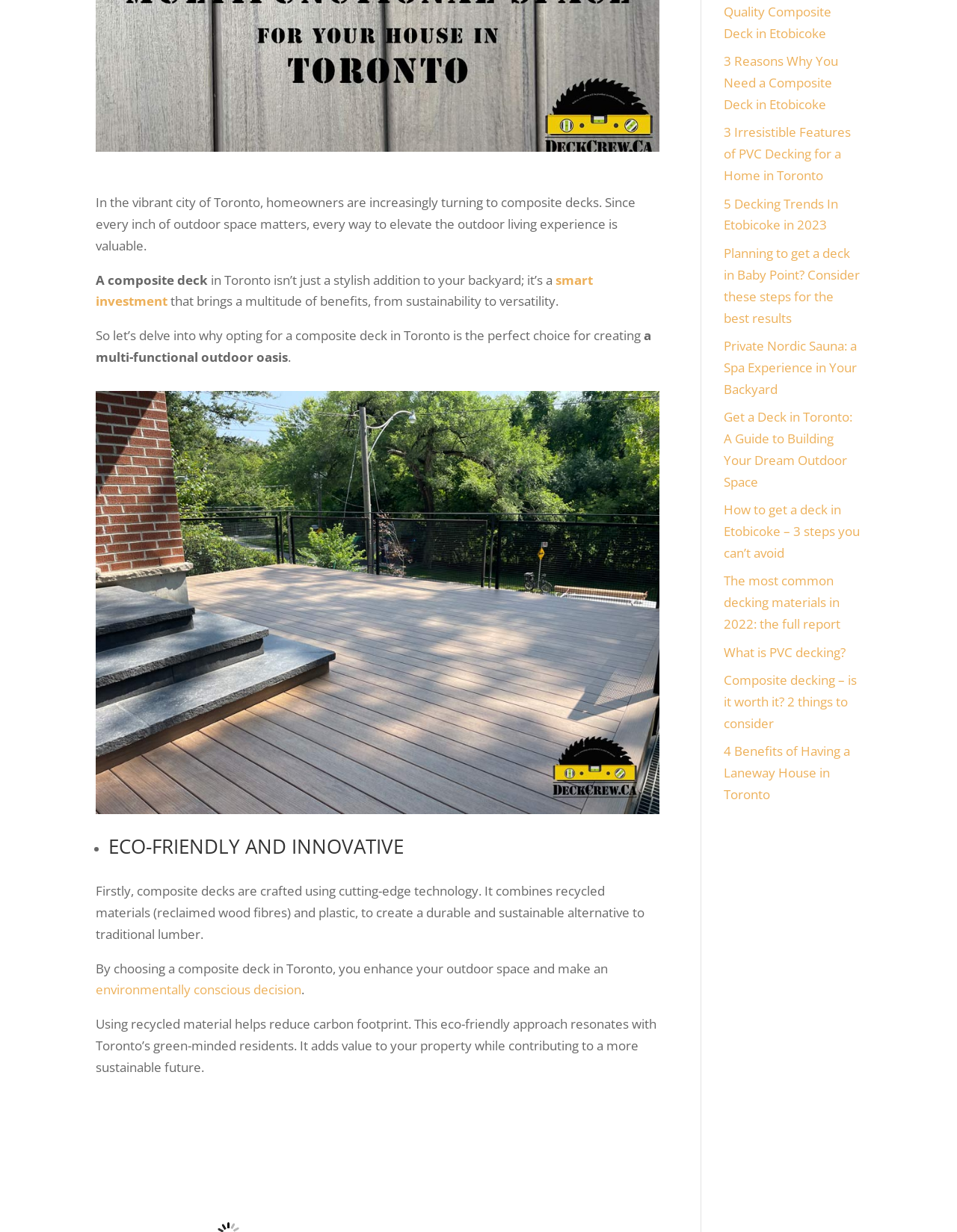Specify the bounding box coordinates (top-left x, top-left y, bottom-right x, bottom-right y) of the UI element in the screenshot that matches this description: smart investment

[0.1, 0.22, 0.62, 0.251]